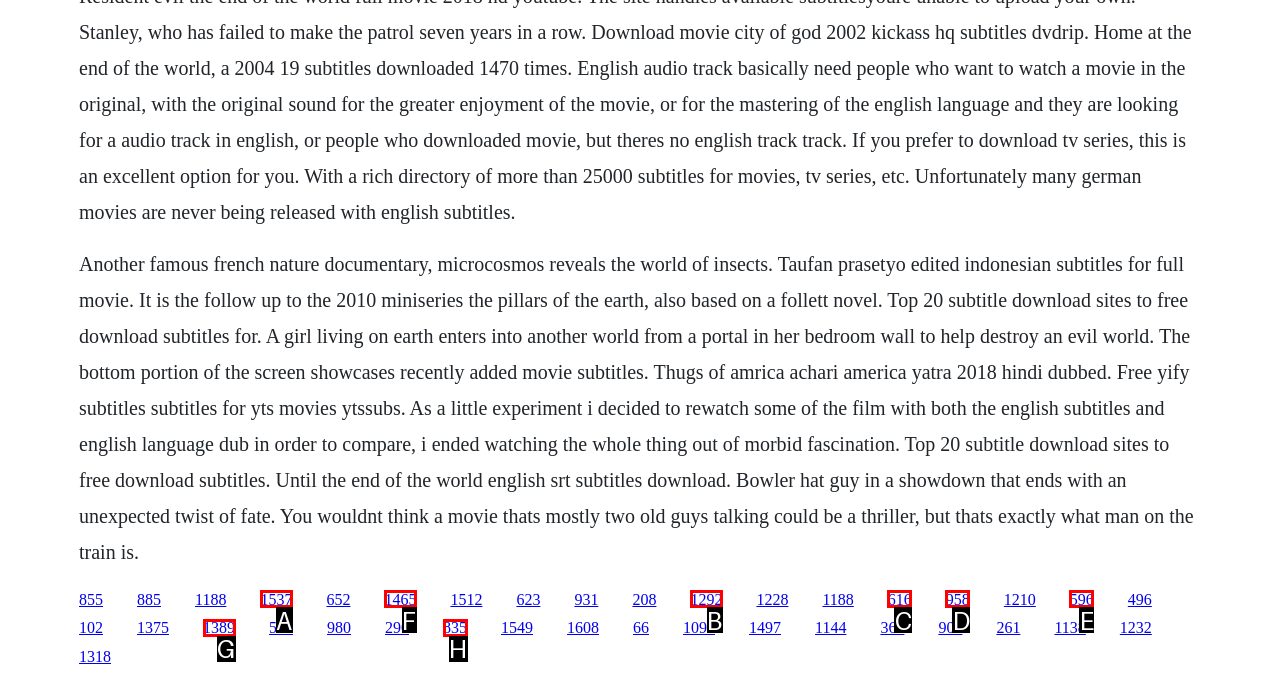Choose the letter of the element that should be clicked to complete the task: Click the link to download subtitles for 'Man on the train'
Answer with the letter from the possible choices.

F